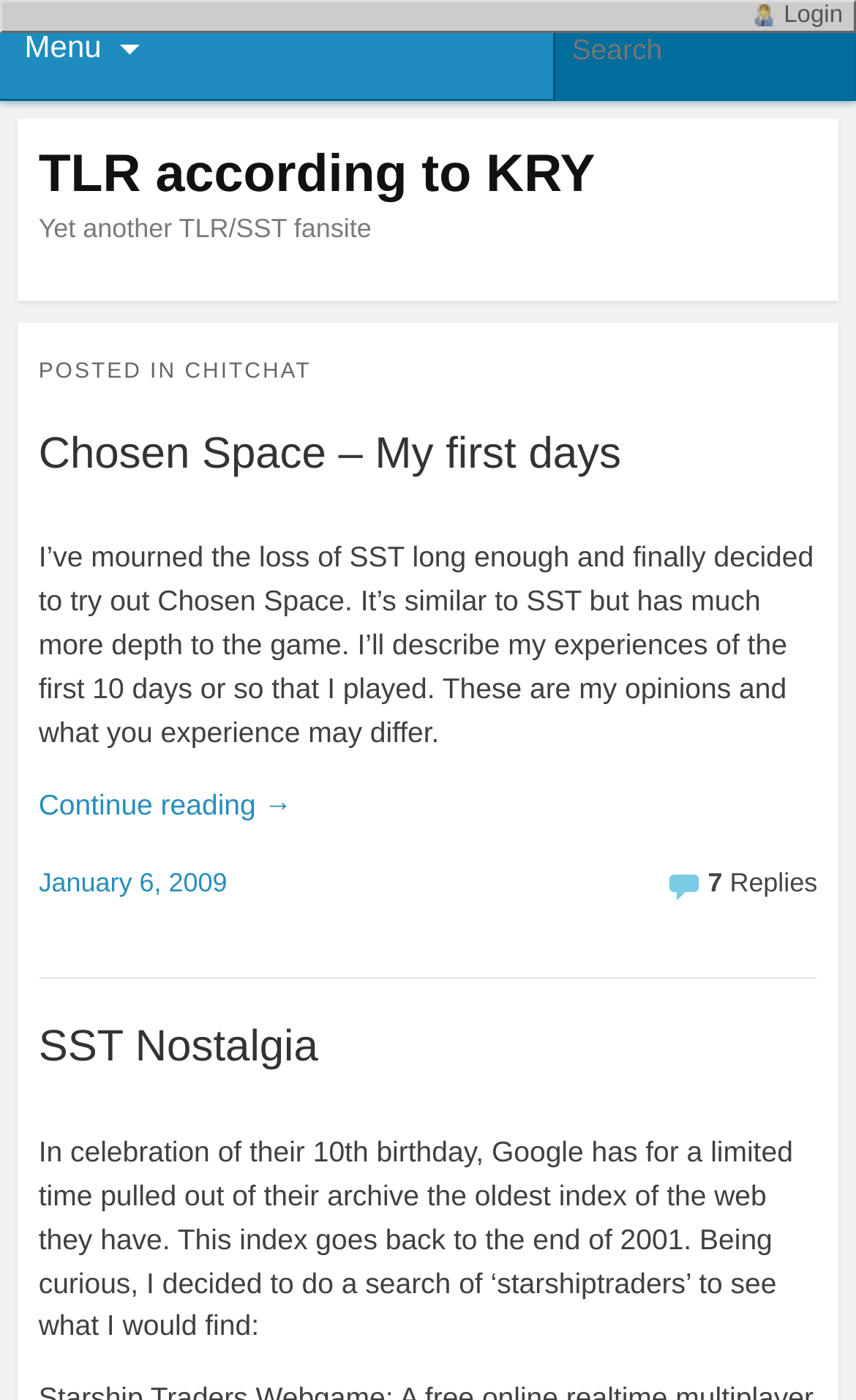Please provide a one-word or phrase answer to the question: 
How many links are in the footer section?

2